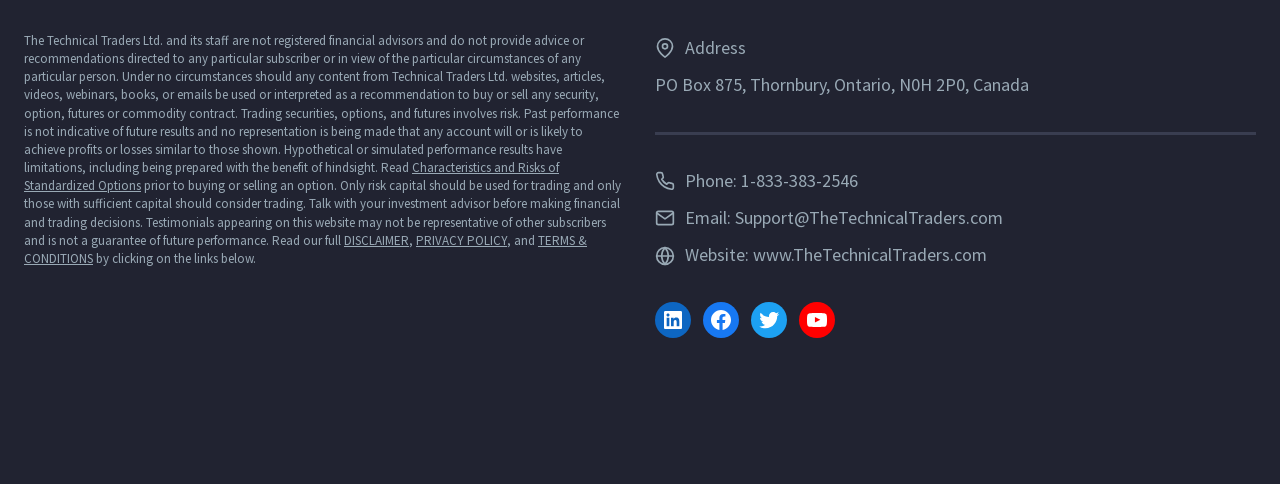Show me the bounding box coordinates of the clickable region to achieve the task as per the instruction: "Visit privacy policy".

[0.325, 0.479, 0.396, 0.514]